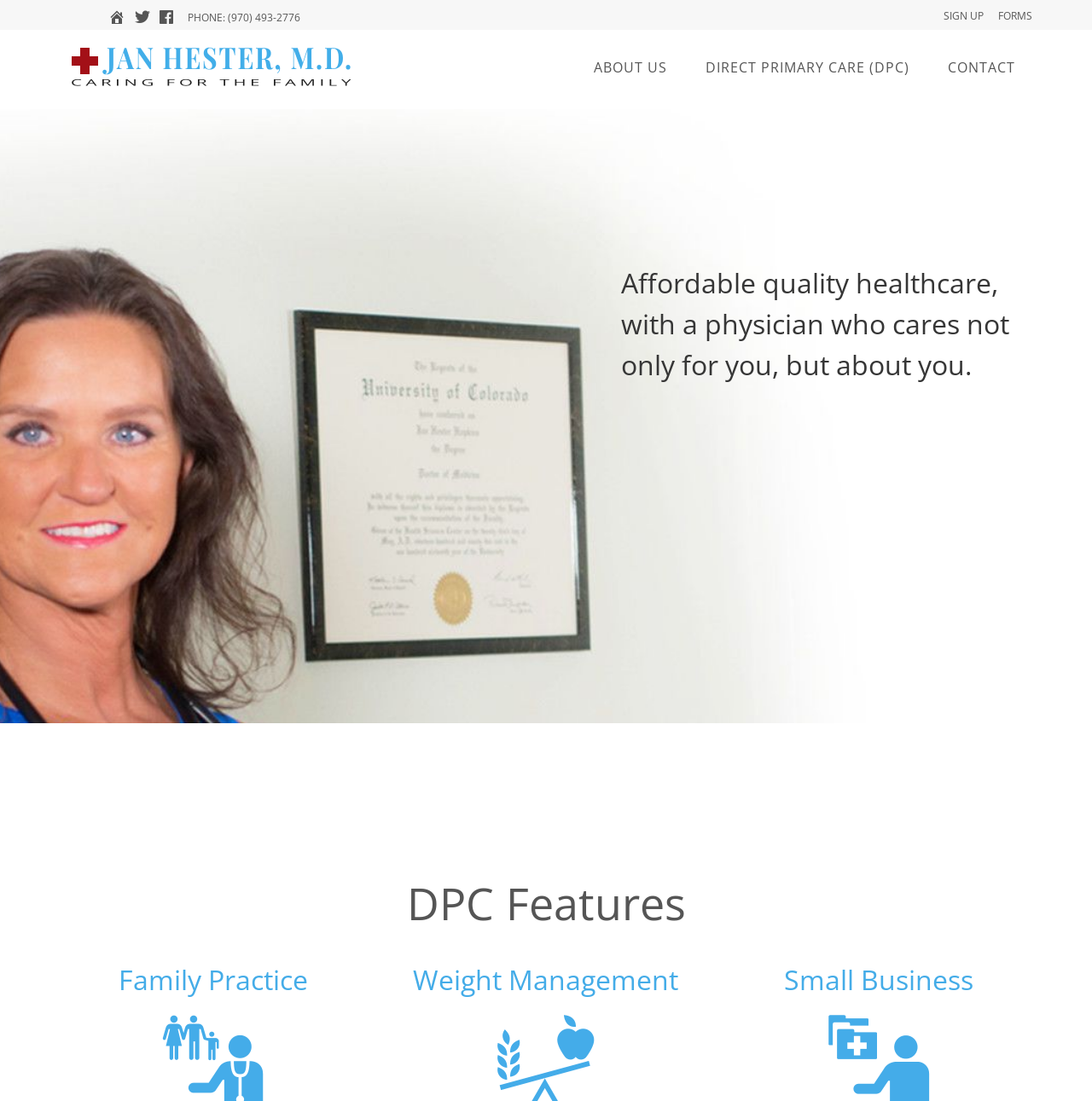Respond to the question below with a concise word or phrase:
What is the main topic of the webpage?

Direct Primary Care